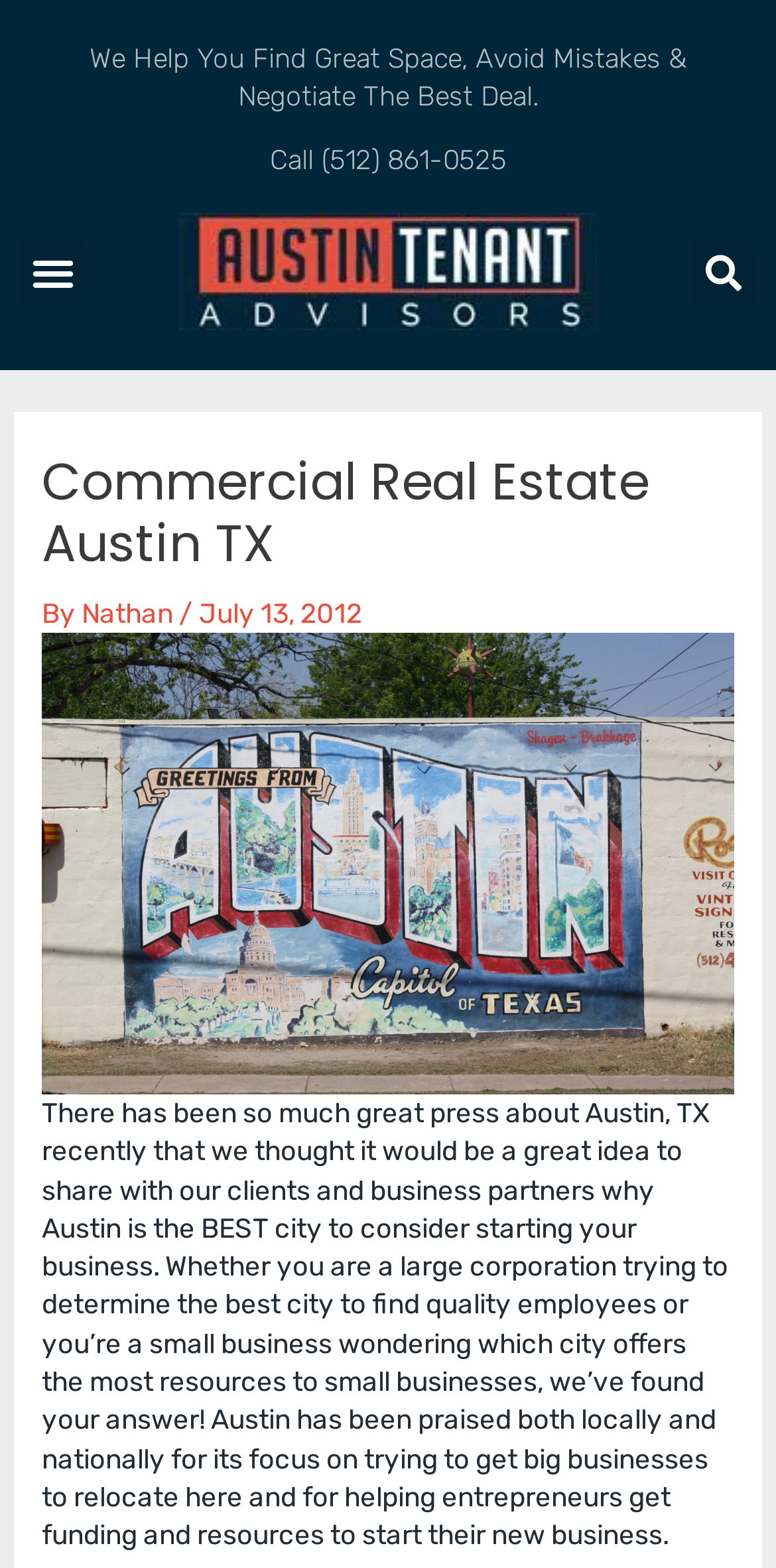Locate the bounding box coordinates for the element described below: "Call (512) 861-0525". The coordinates must be four float values between 0 and 1, formatted as [left, top, right, bottom].

[0.347, 0.091, 0.653, 0.111]